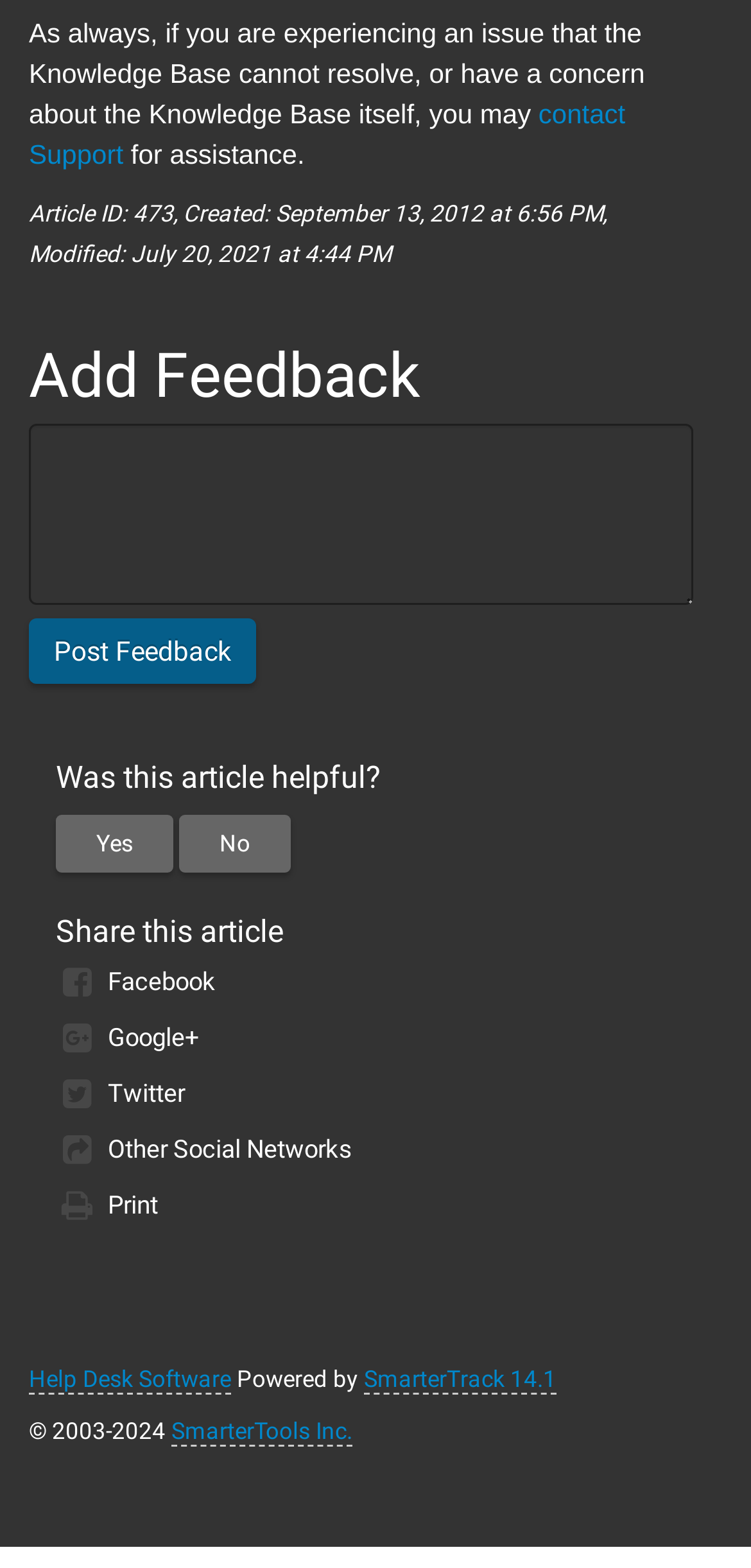Using the webpage screenshot, find the UI element described by SmarterTools Inc.. Provide the bounding box coordinates in the format (top-left x, top-left y, bottom-right x, bottom-right y), ensuring all values are floating point numbers between 0 and 1.

[0.228, 0.918, 0.469, 0.936]